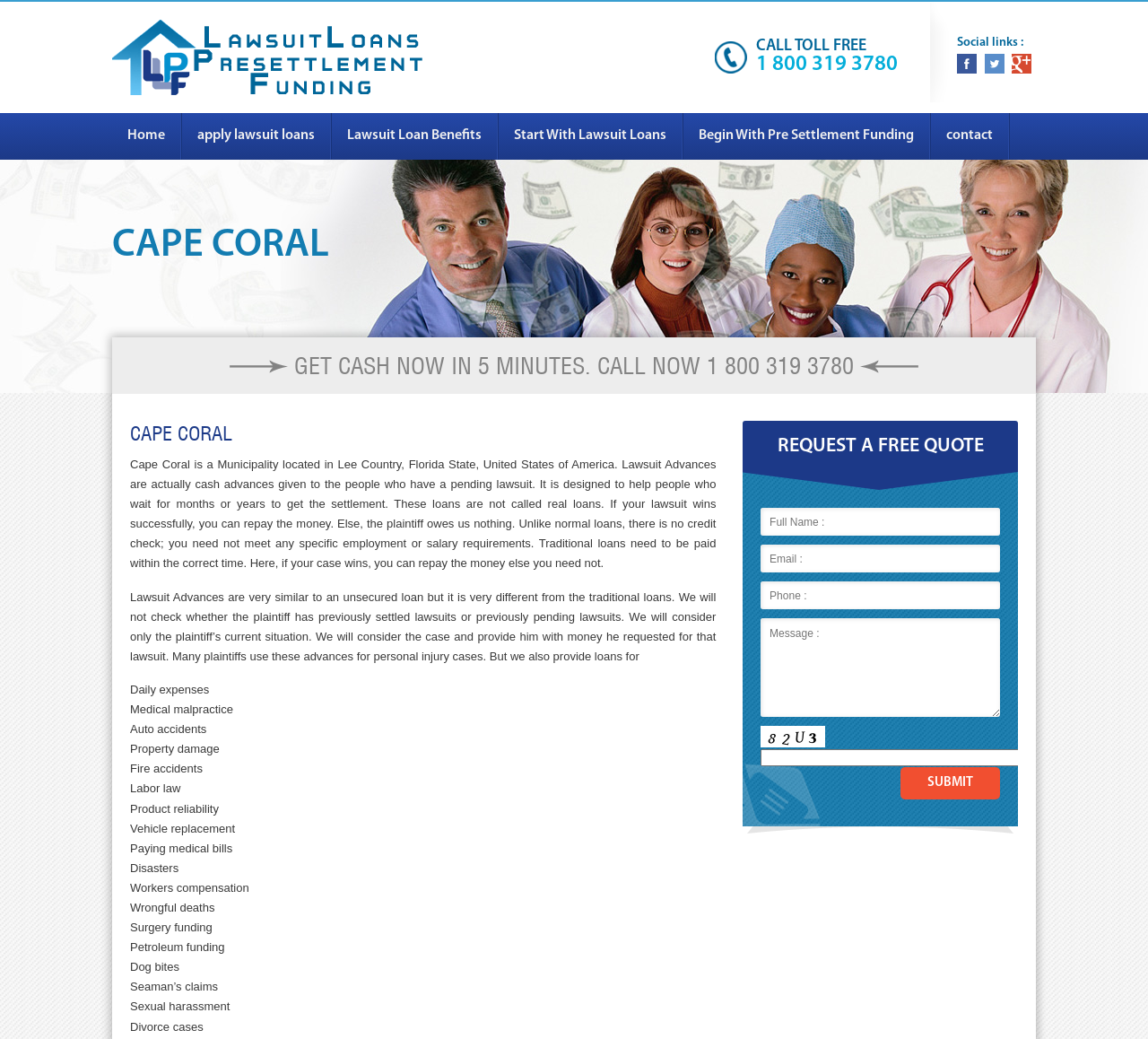Answer the following in one word or a short phrase: 
What is the phone number to call for lawsuit loans?

1 800 3 19 3780